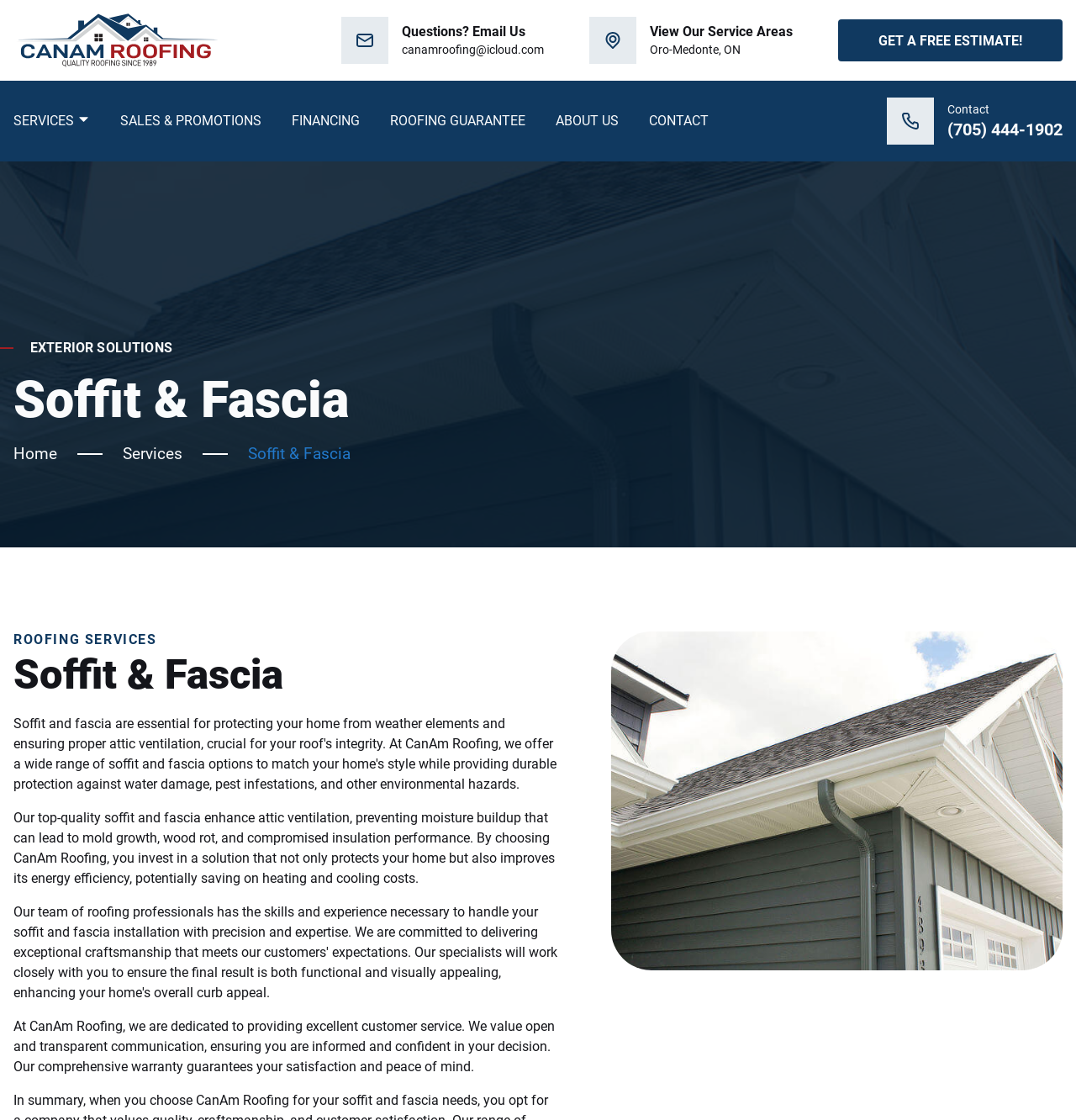Given the description of the UI element: "Soffit & Fascia", predict the bounding box coordinates in the form of [left, top, right, bottom], with each value being a float between 0 and 1.

[0.23, 0.397, 0.326, 0.414]